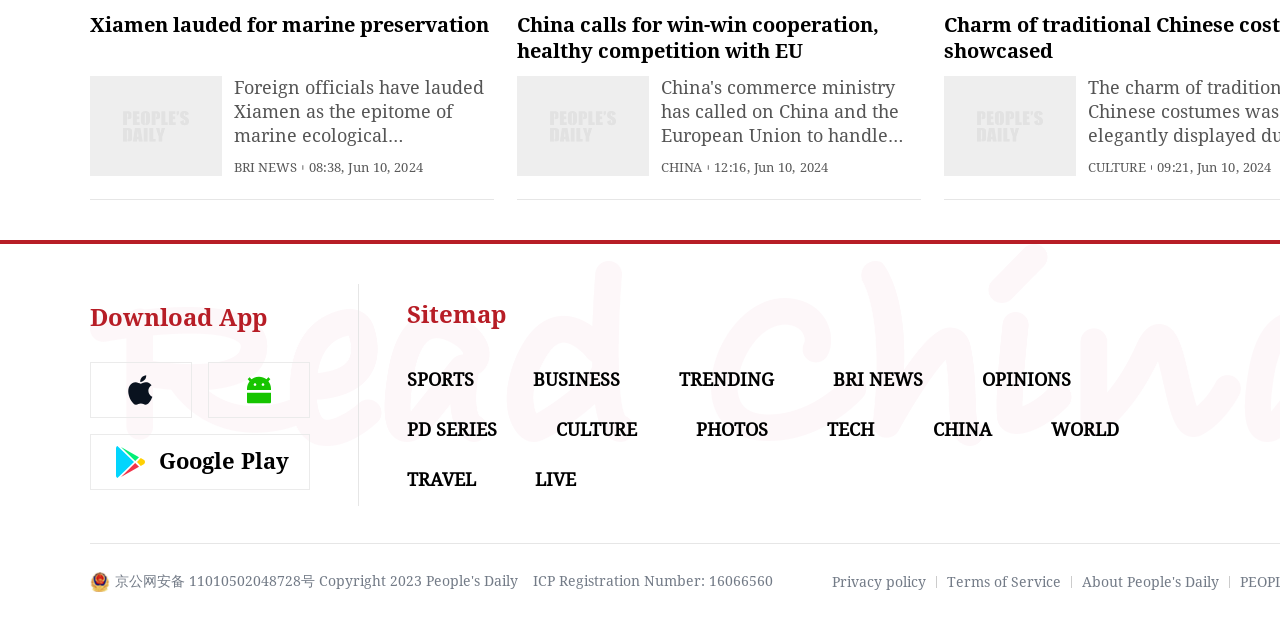Specify the bounding box coordinates of the element's area that should be clicked to execute the given instruction: "Read BRI news". The coordinates should be four float numbers between 0 and 1, i.e., [left, top, right, bottom].

[0.183, 0.257, 0.232, 0.28]